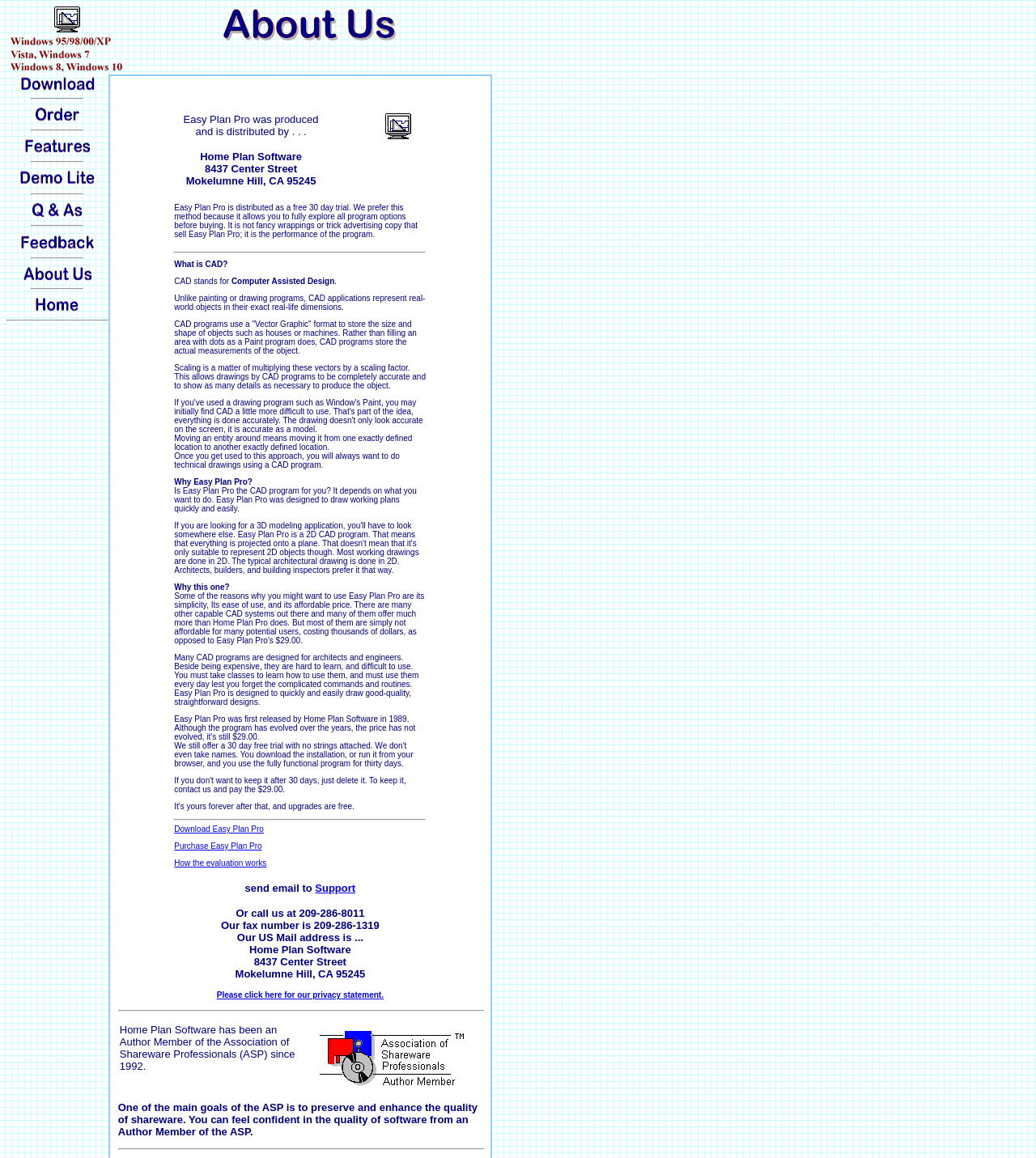Determine the bounding box coordinates of the clickable region to execute the instruction: "Click the Purchase Easy Plan Pro link". The coordinates should be four float numbers between 0 and 1, denoted as [left, top, right, bottom].

[0.168, 0.727, 0.253, 0.734]